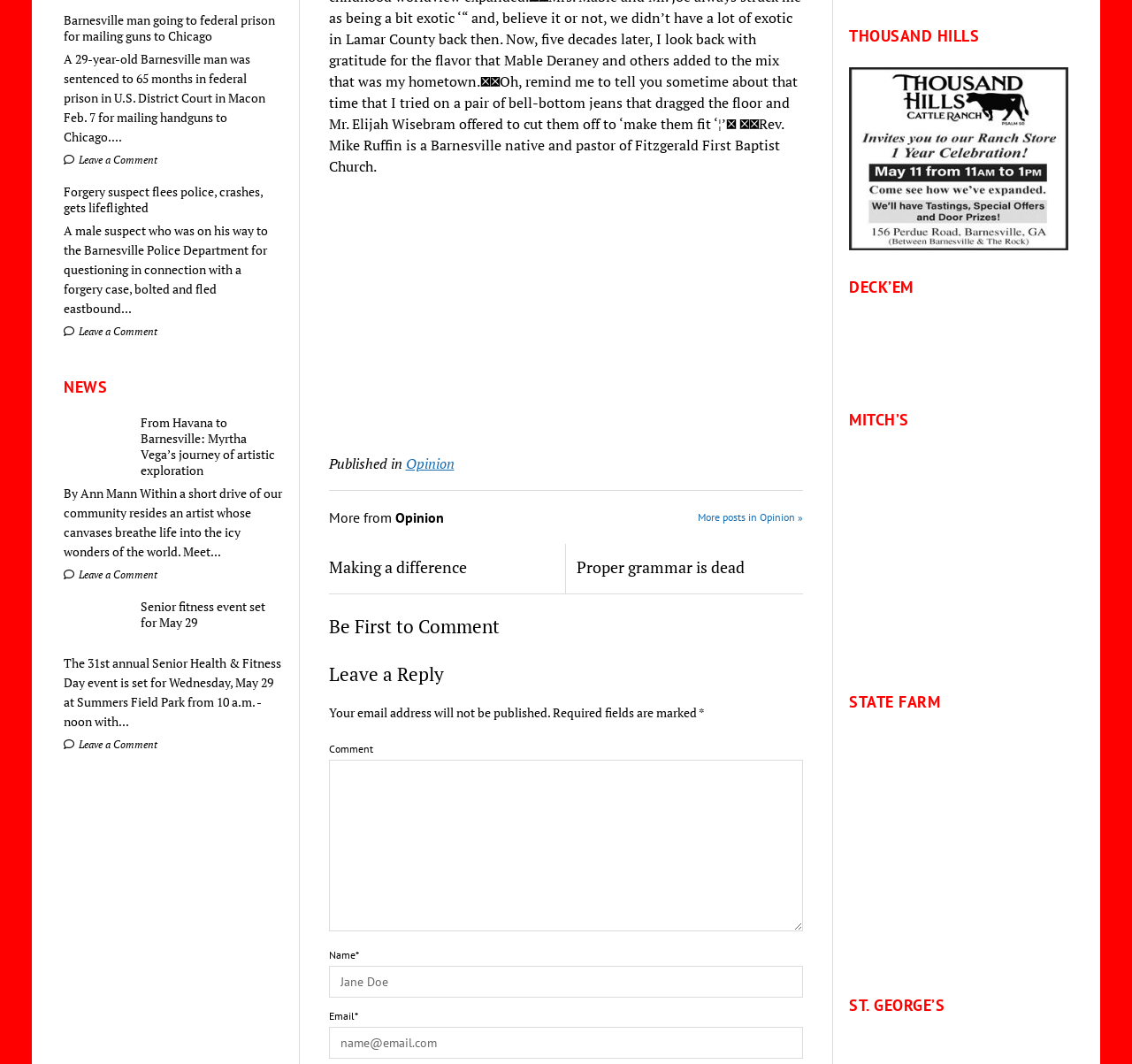How many news articles are on this page?
Please provide a detailed answer to the question.

I counted the number of news article links on the page, which are 'Barnesville man going to federal prison for mailing guns to Chicago', 'Forgery suspect flees police, crashes, gets lifeflighted', 'From Havana to Barnesville: Myrtha Vega’s journey of artistic exploration', 'Senior fitness event set for May 29', 'Making a difference', and 'Proper grammar is dead'. There are 6 news articles in total.